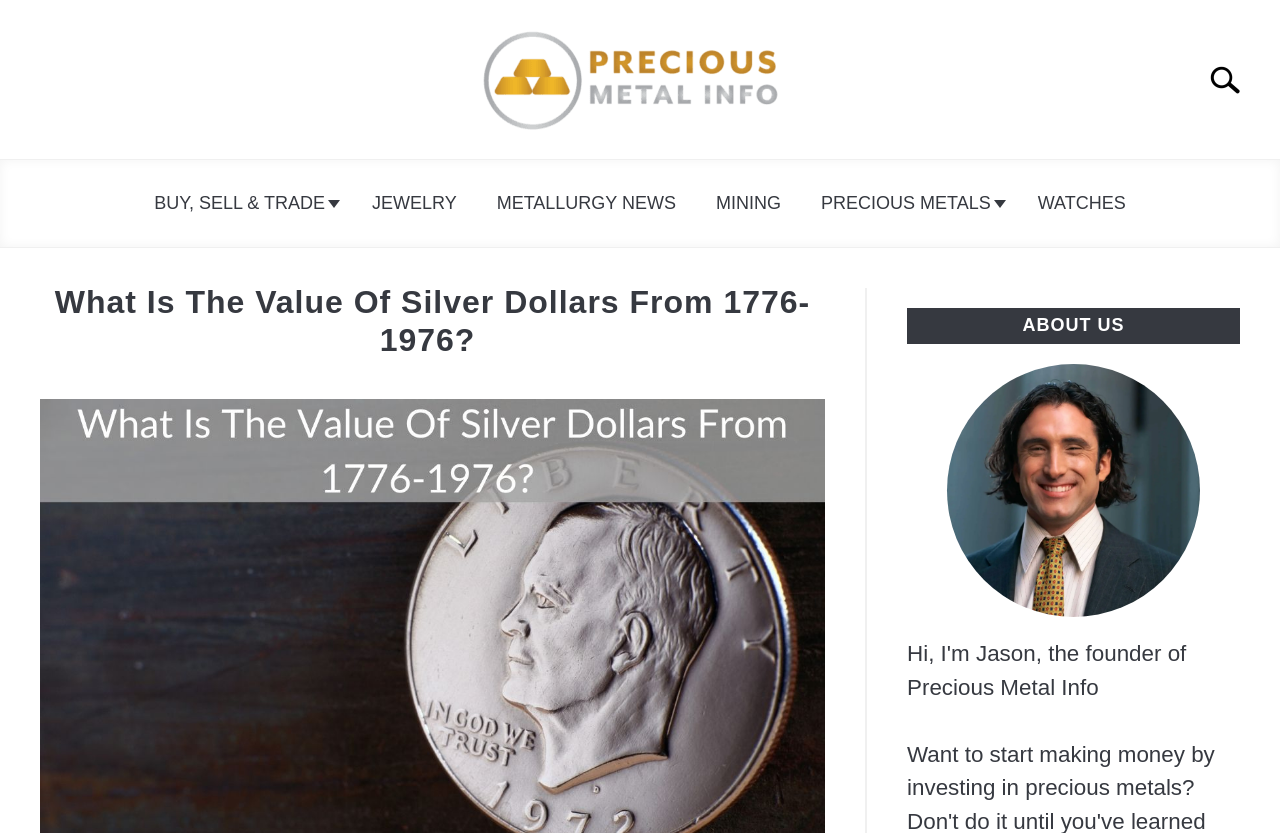Give a one-word or one-phrase response to the question: 
What is the category of the article?

Coins, Bullion, Bars